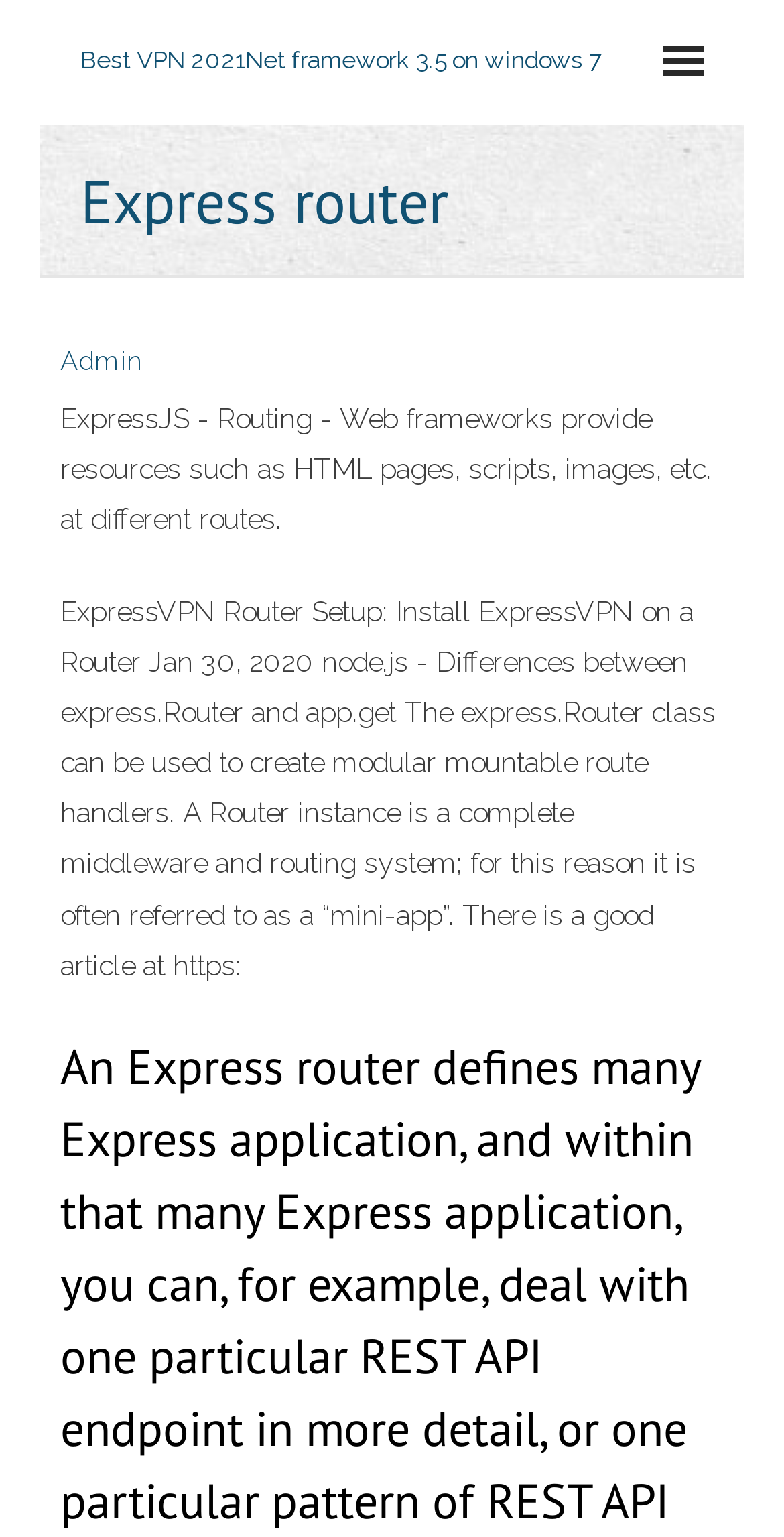What is the purpose of Express.Router class?
Provide a concise answer using a single word or phrase based on the image.

Create modular mountable route handlers